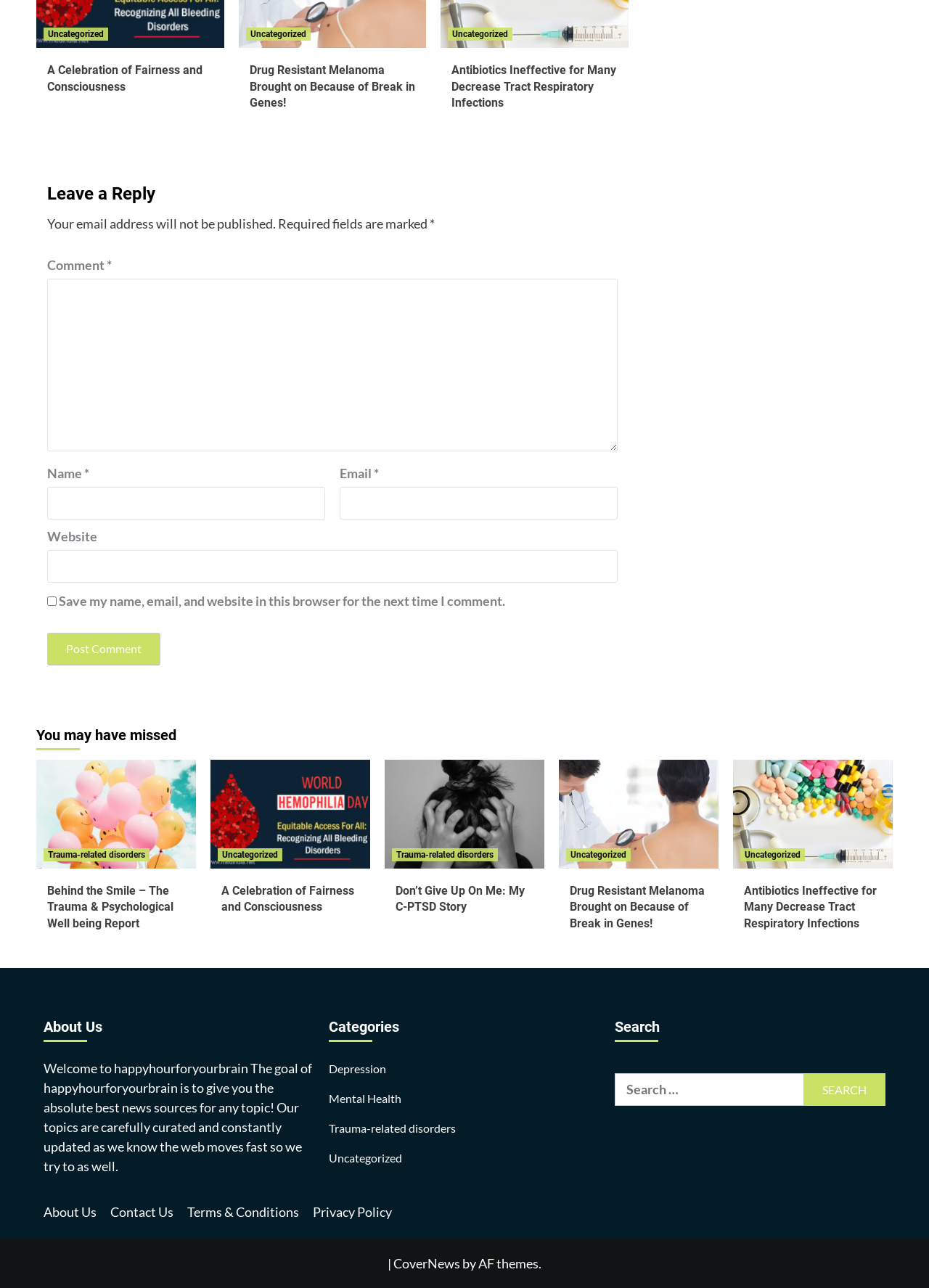Using the given element description, provide the bounding box coordinates (top-left x, top-left y, bottom-right x, bottom-right y) for the corresponding UI element in the screenshot: parent_node: Email * aria-describedby="email-notes" name="email"

[0.366, 0.378, 0.665, 0.403]